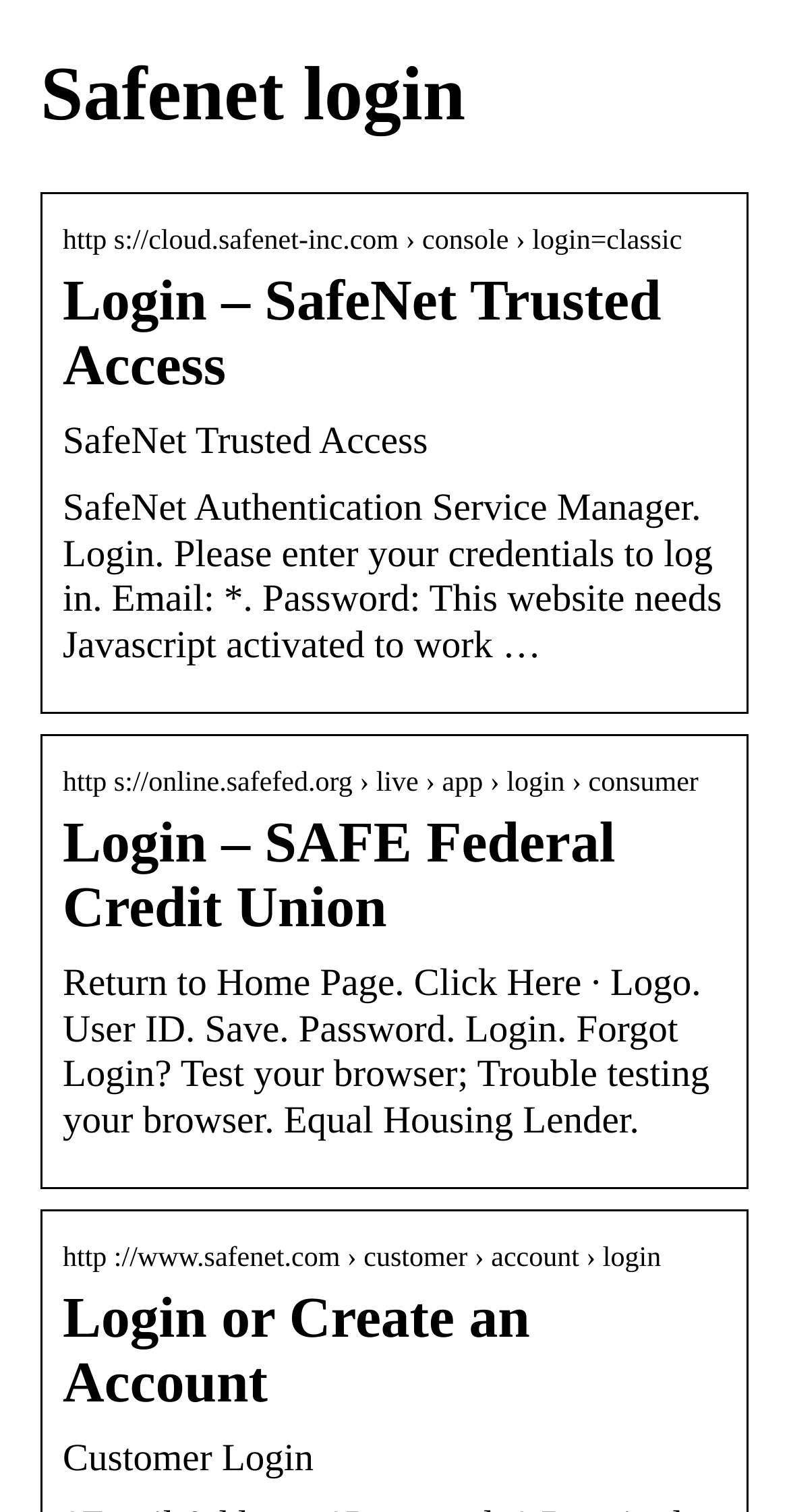What is the theme of the webpage?
Please analyze the image and answer the question with as much detail as possible.

The webpage appears to be focused on security, as evident from the presence of login forms, URLs related to secure access, and the mention of 'SafeNet Authentication Service Manager'. The overall design and content of the webpage suggest that security is a primary concern.